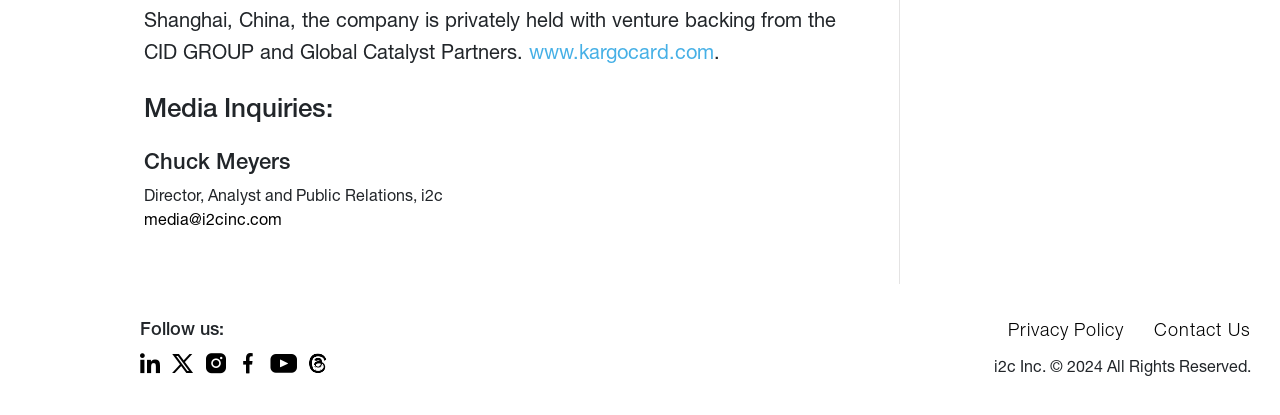Identify the bounding box for the given UI element using the description provided. Coordinates should be in the format (top-left x, top-left y, bottom-right x, bottom-right y) and must be between 0 and 1. Here is the description: title="Follow us on Instagram"

[0.161, 0.851, 0.177, 0.911]